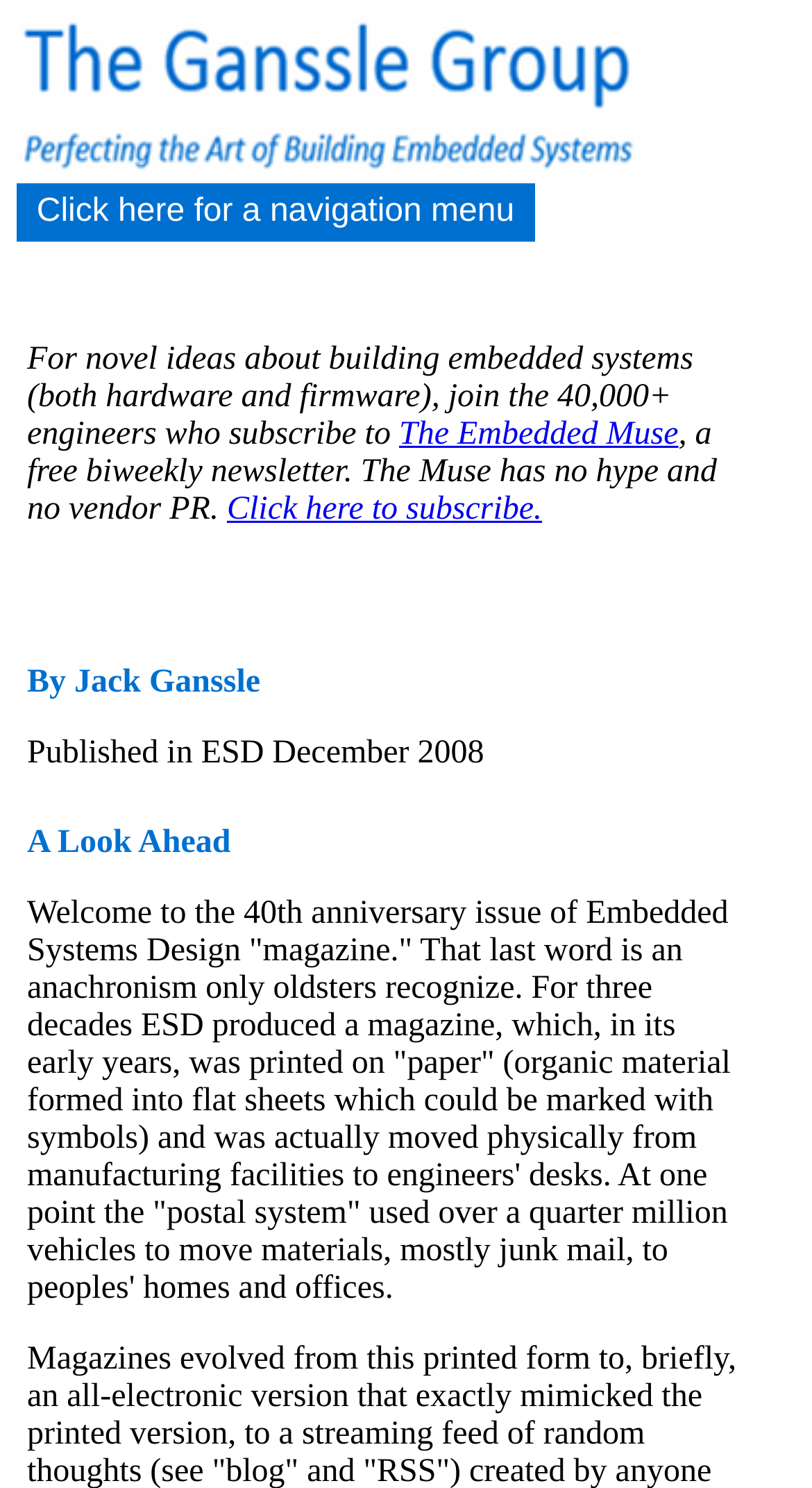Given the description The Embedded Muse, predict the bounding box coordinates of the UI element. Ensure the coordinates are in the format (top-left x, top-left y, bottom-right x, bottom-right y) and all values are between 0 and 1.

[0.491, 0.279, 0.835, 0.303]